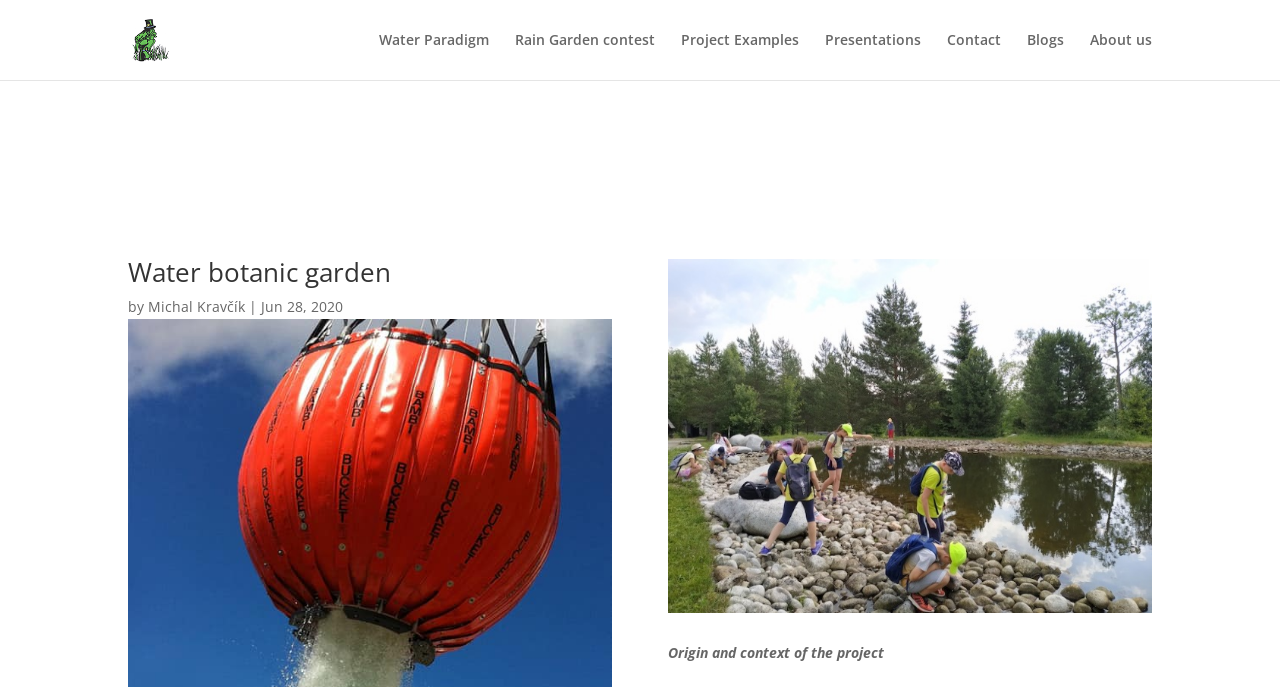Please reply to the following question with a single word or a short phrase:
What is the topic of the text at the bottom of the page?

Origin and context of the project